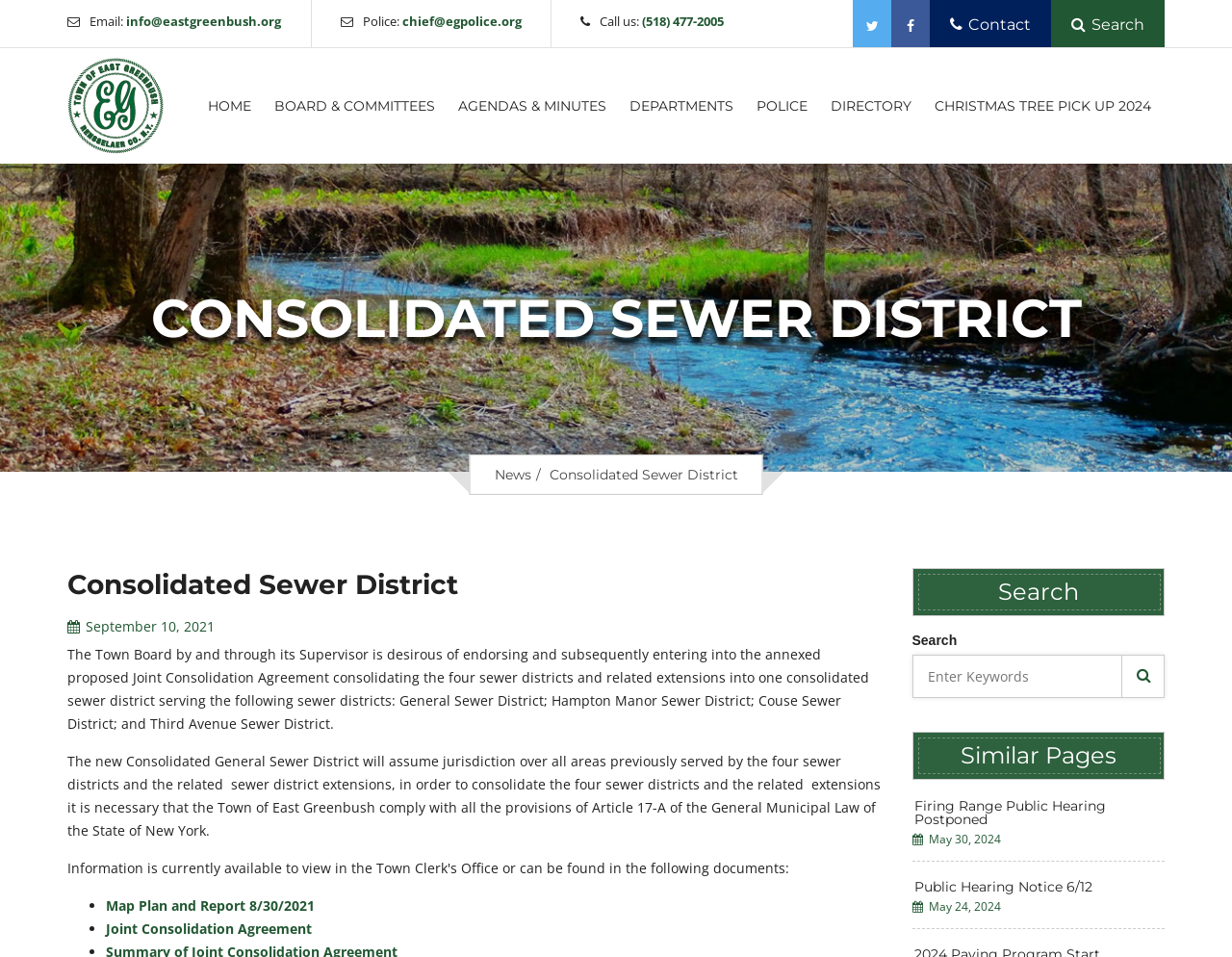Locate the bounding box coordinates of the element to click to perform the following action: 'Visit the police department'. The coordinates should be given as four float values between 0 and 1, in the form of [left, top, right, bottom].

[0.605, 0.082, 0.665, 0.139]